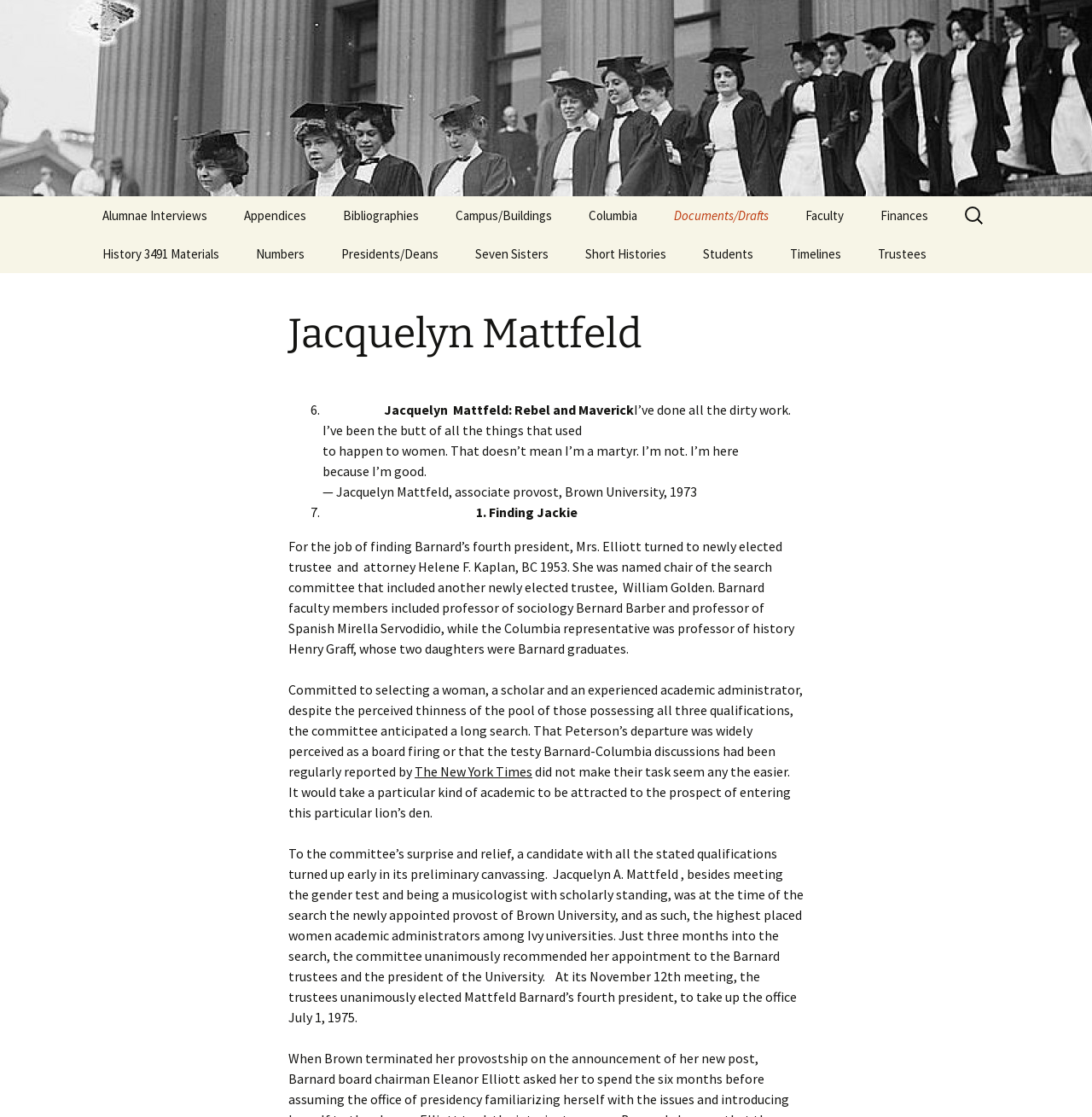Use a single word or phrase to answer the following:
How many appendices are there on the webpage?

7